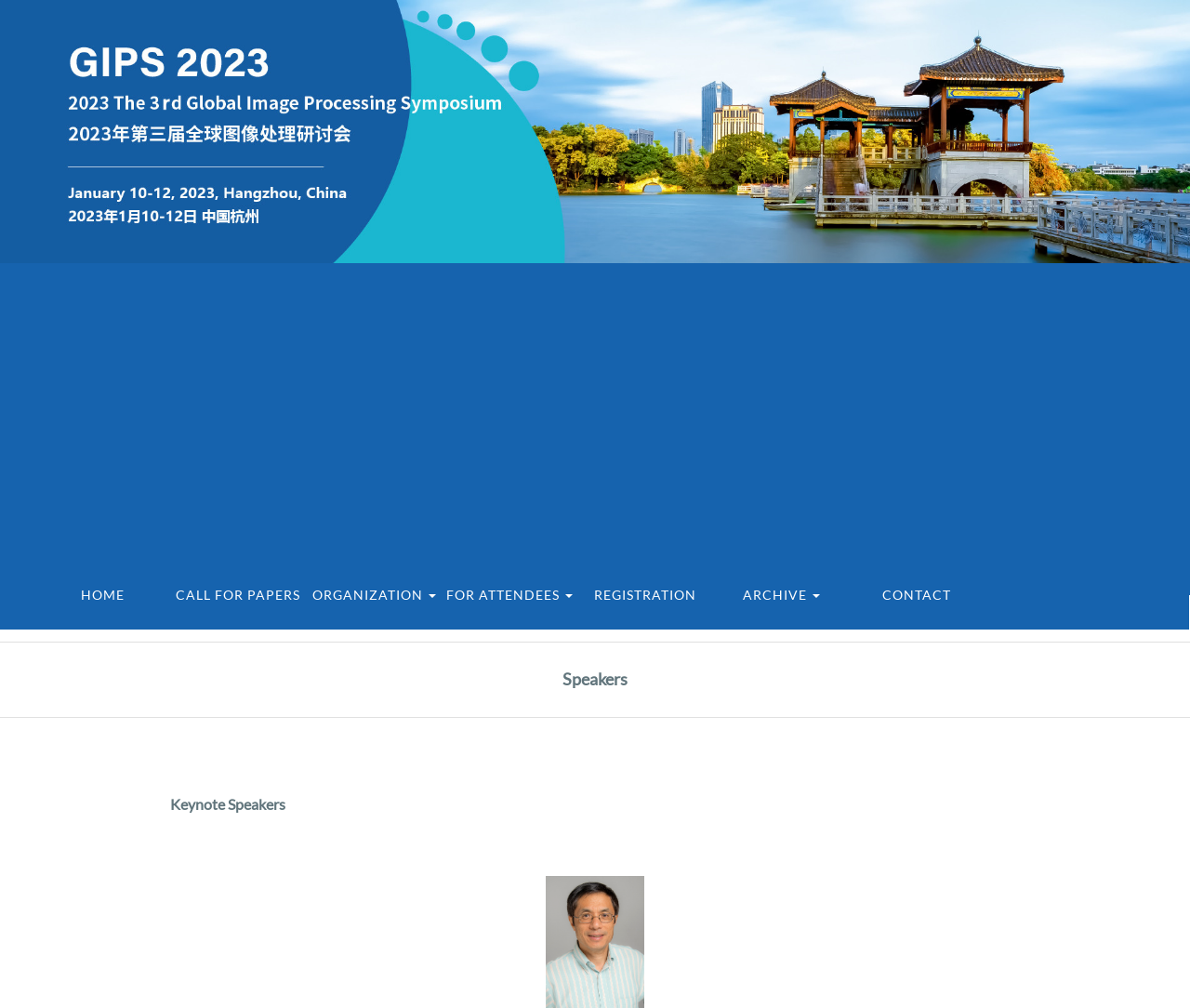Answer the following query with a single word or phrase:
What is the last link on the top navigation bar?

CONTACT